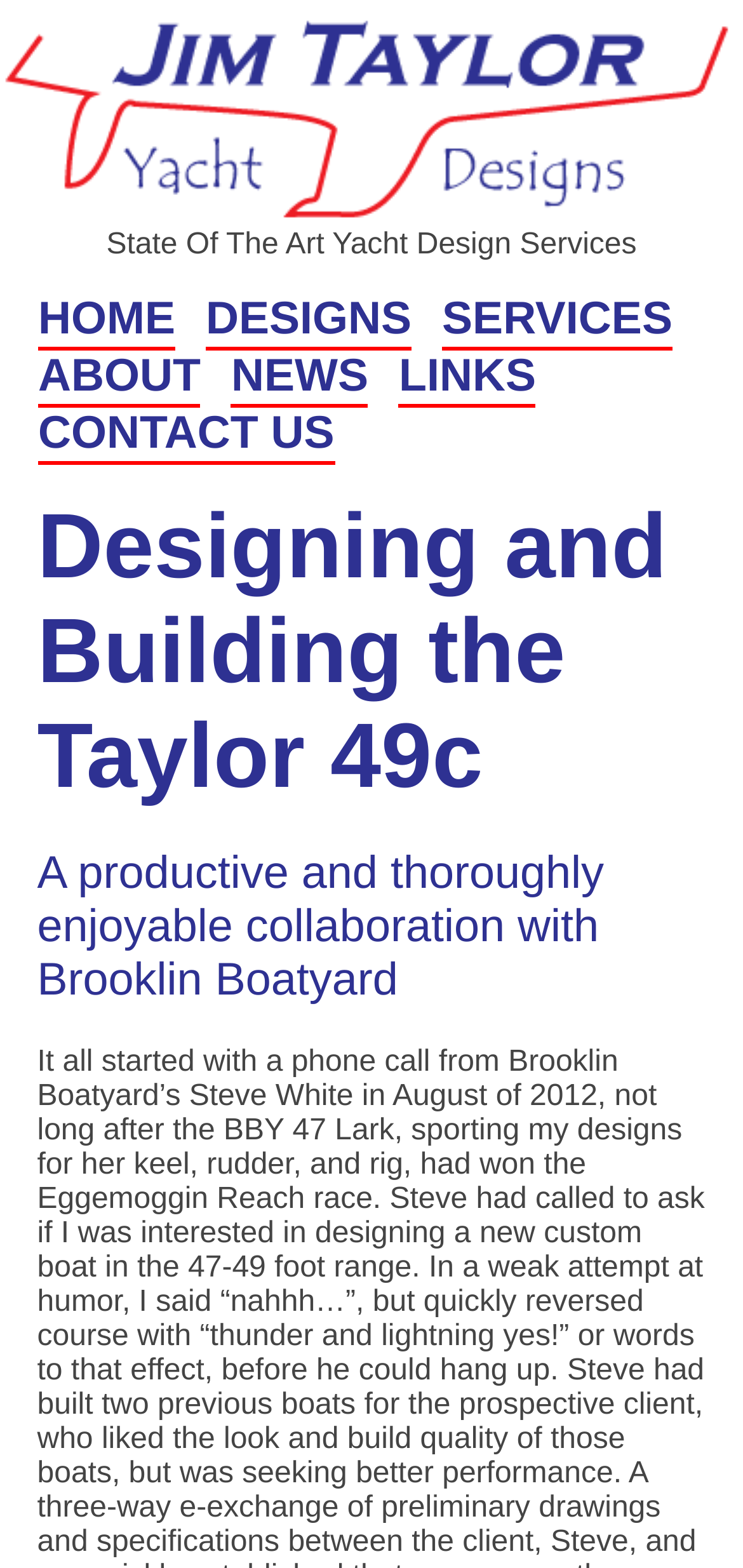Please determine the bounding box coordinates of the element's region to click for the following instruction: "read about Jim Taylor".

[0.05, 0.317, 0.898, 0.515]